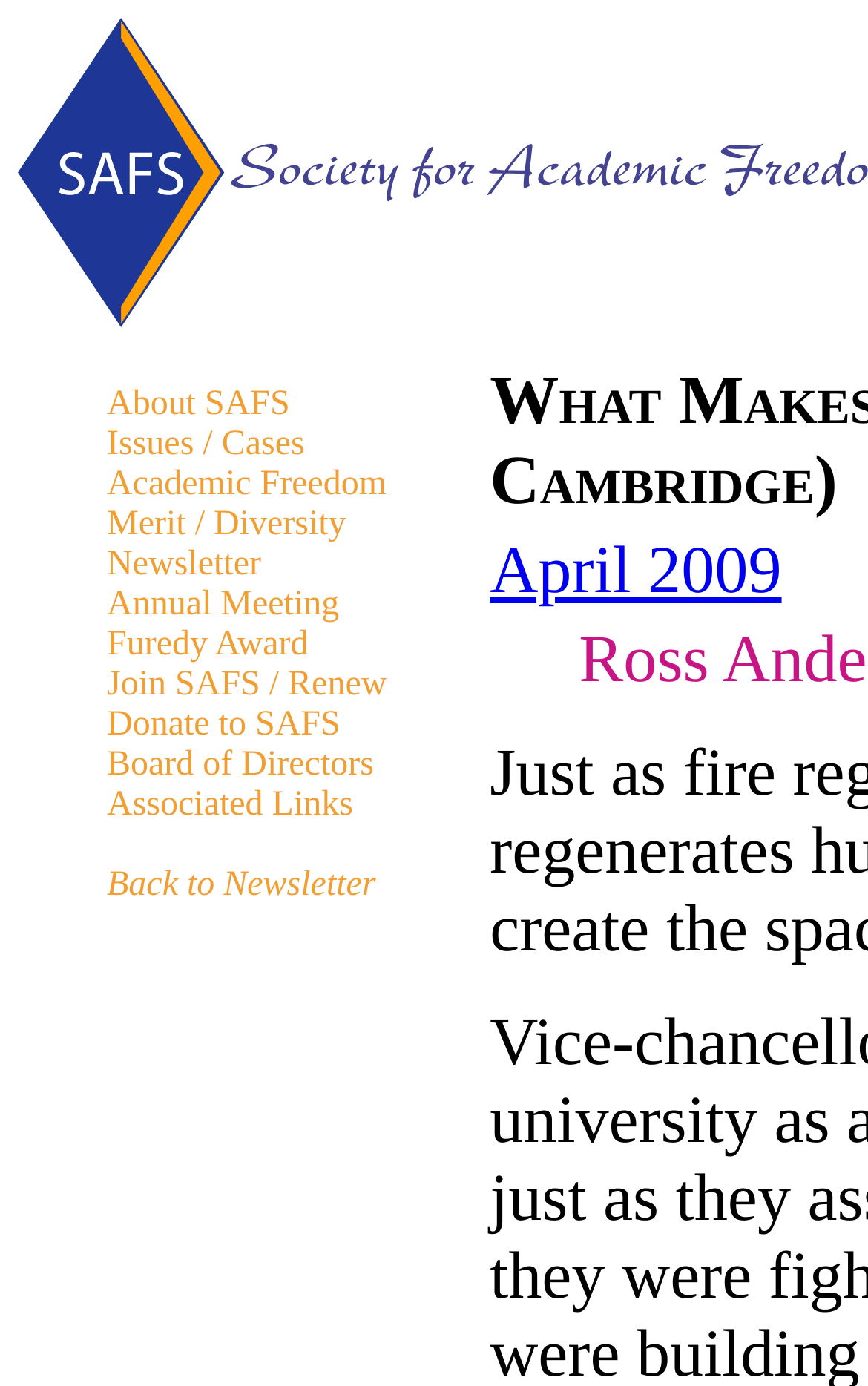Please provide a one-word or short phrase answer to the question:
What is the last link in the top menu?

Back to Newsletter